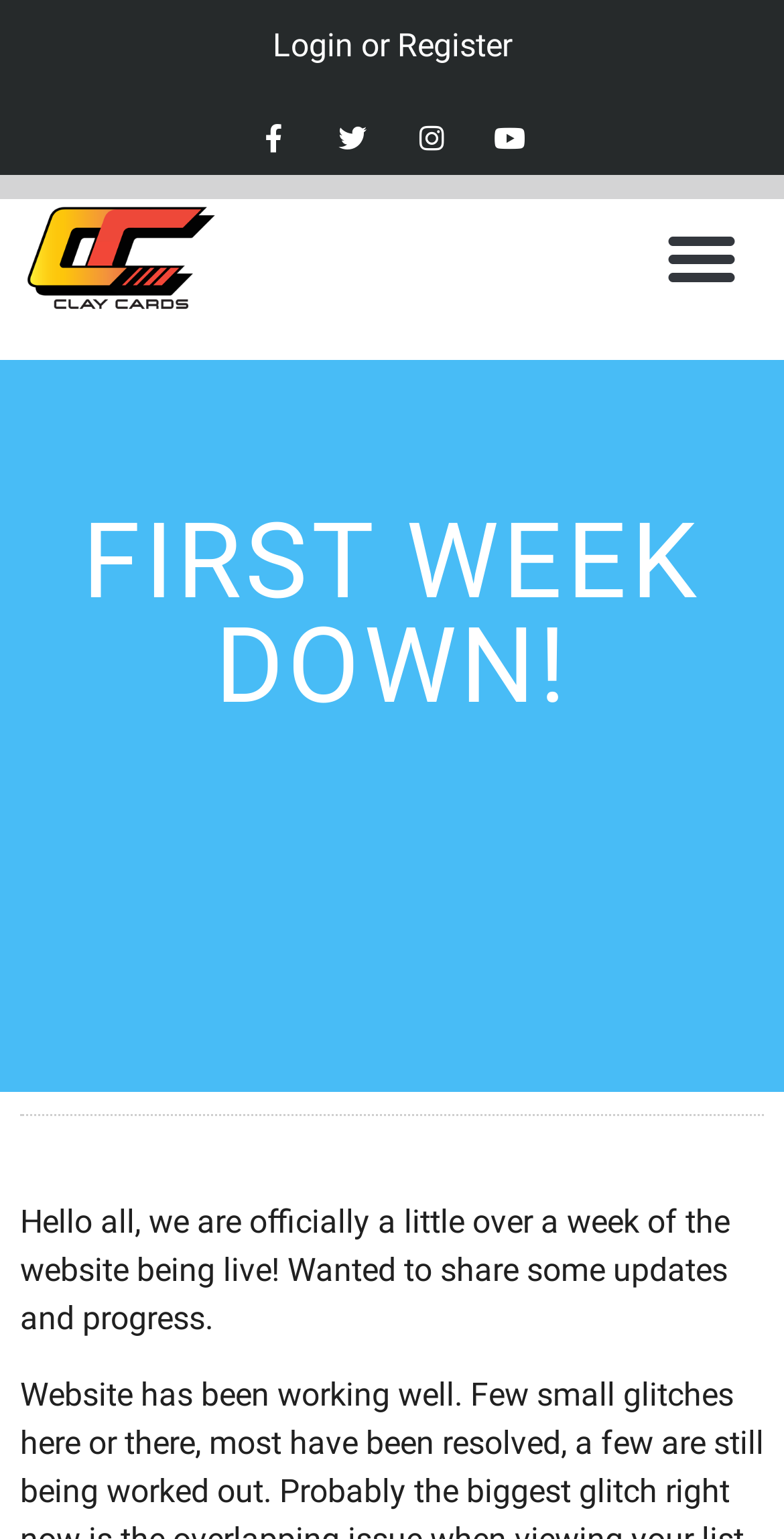Answer with a single word or phrase: 
Is the menu toggle button expanded?

No